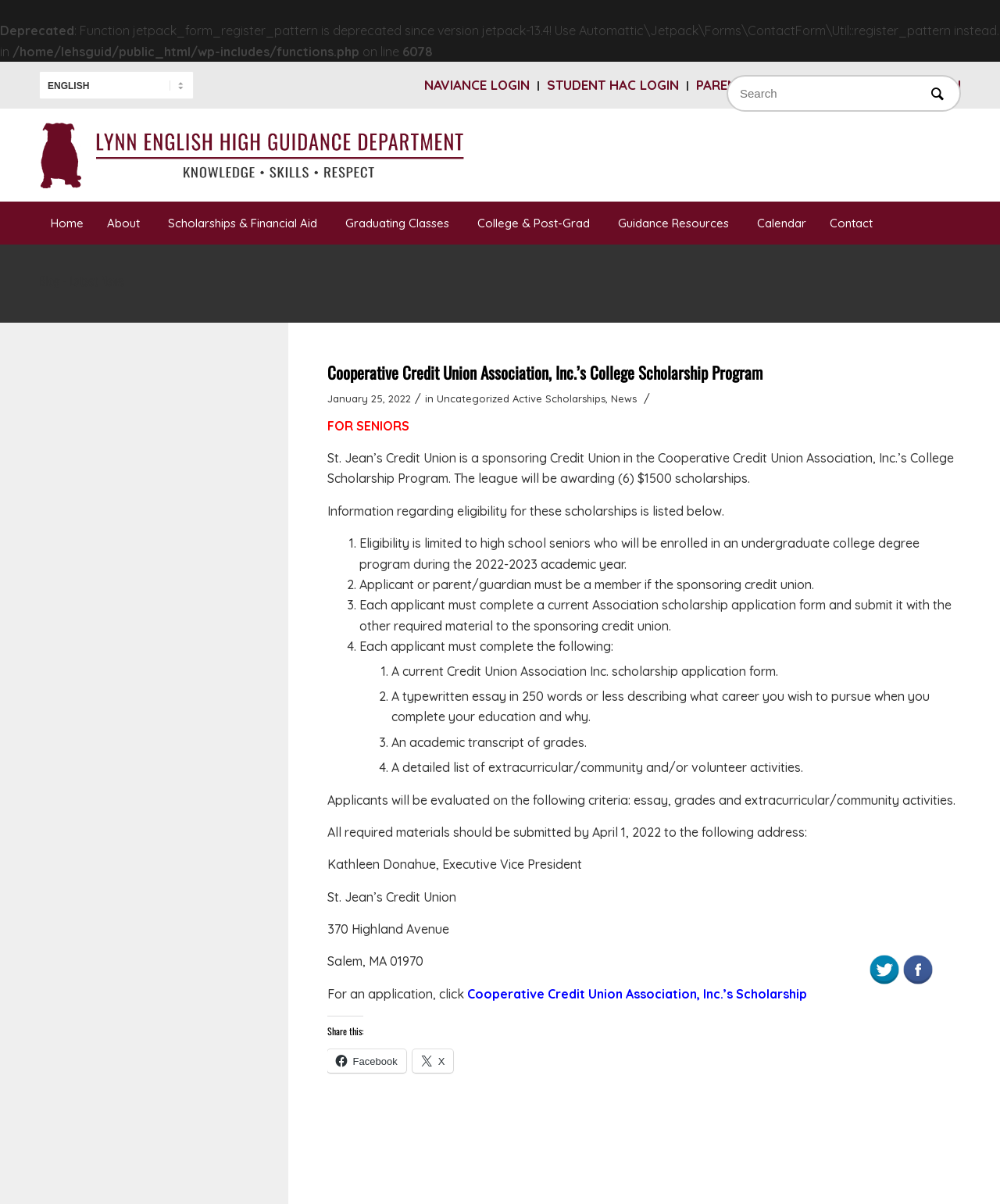Provide a brief response to the question using a single word or phrase: 
What is the purpose of the essay required for the scholarship application?

Describe career goals